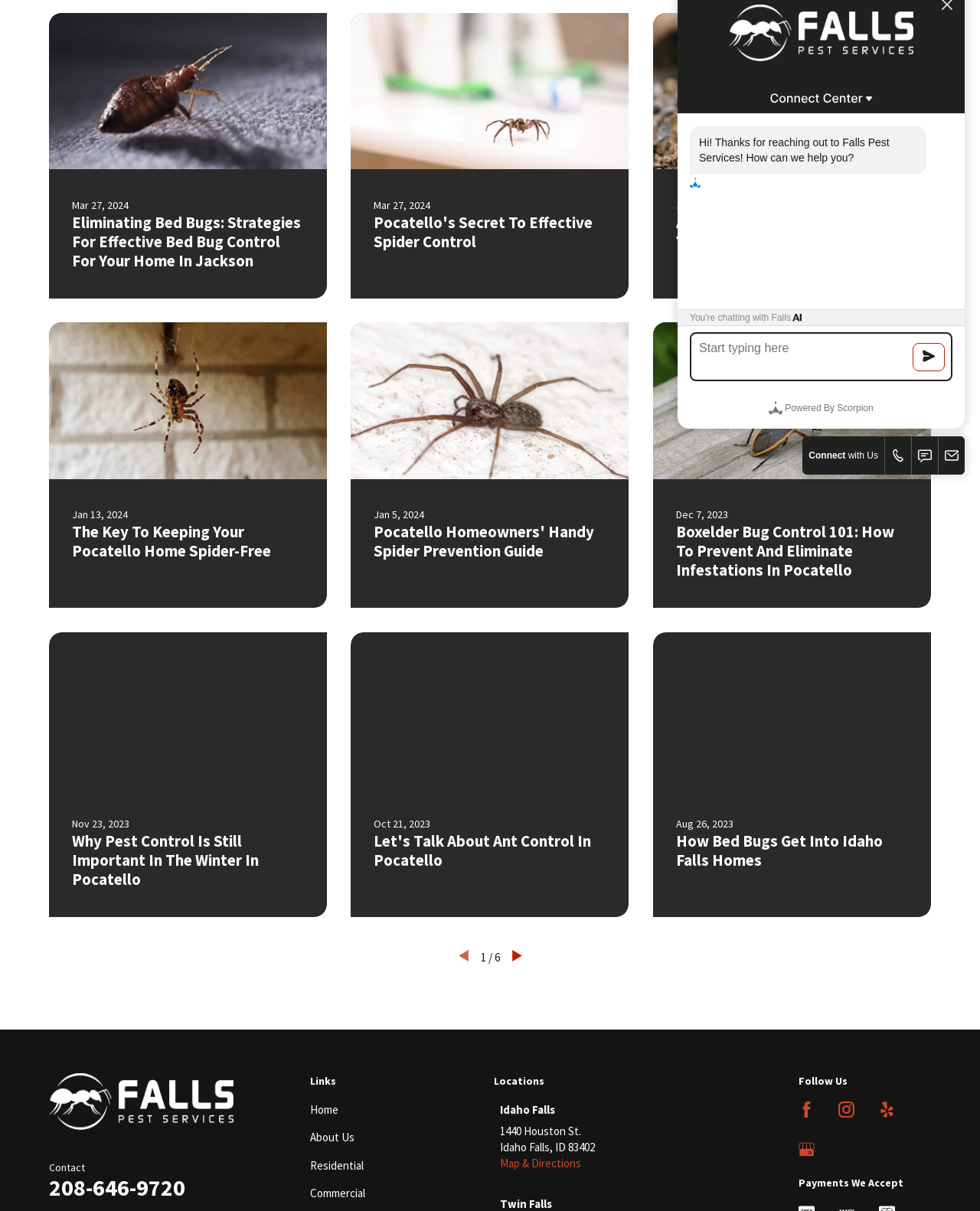Please find the bounding box coordinates (top-left x, top-left y, bottom-right x, bottom-right y) in the screenshot for the UI element described as follows: Call

[0.903, 0.36, 0.93, 0.392]